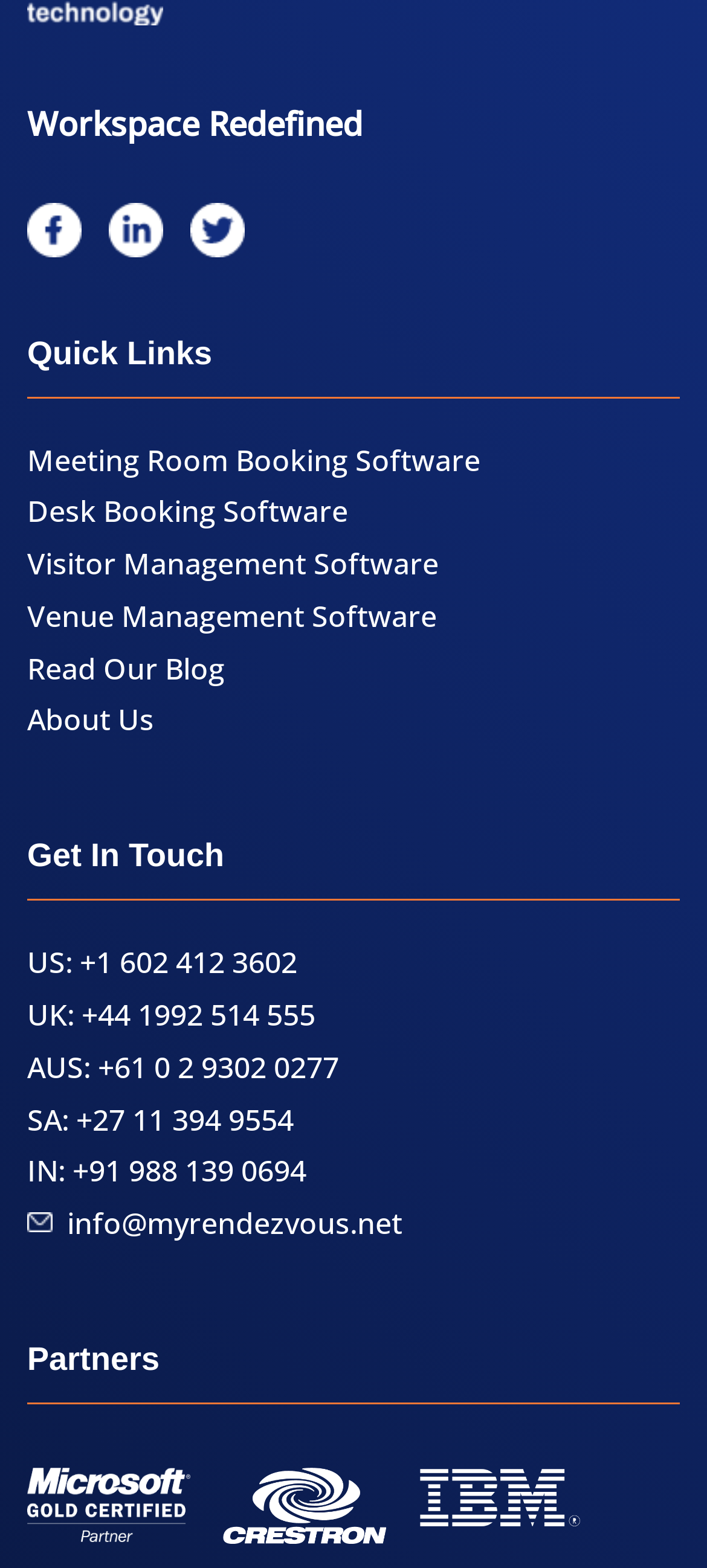What is the email address to contact the company?
From the details in the image, answer the question comprehensively.

I found the email address to contact the company by looking at the 'Get In Touch' section, where it lists the email address as 'info@myrendezvous.net'.